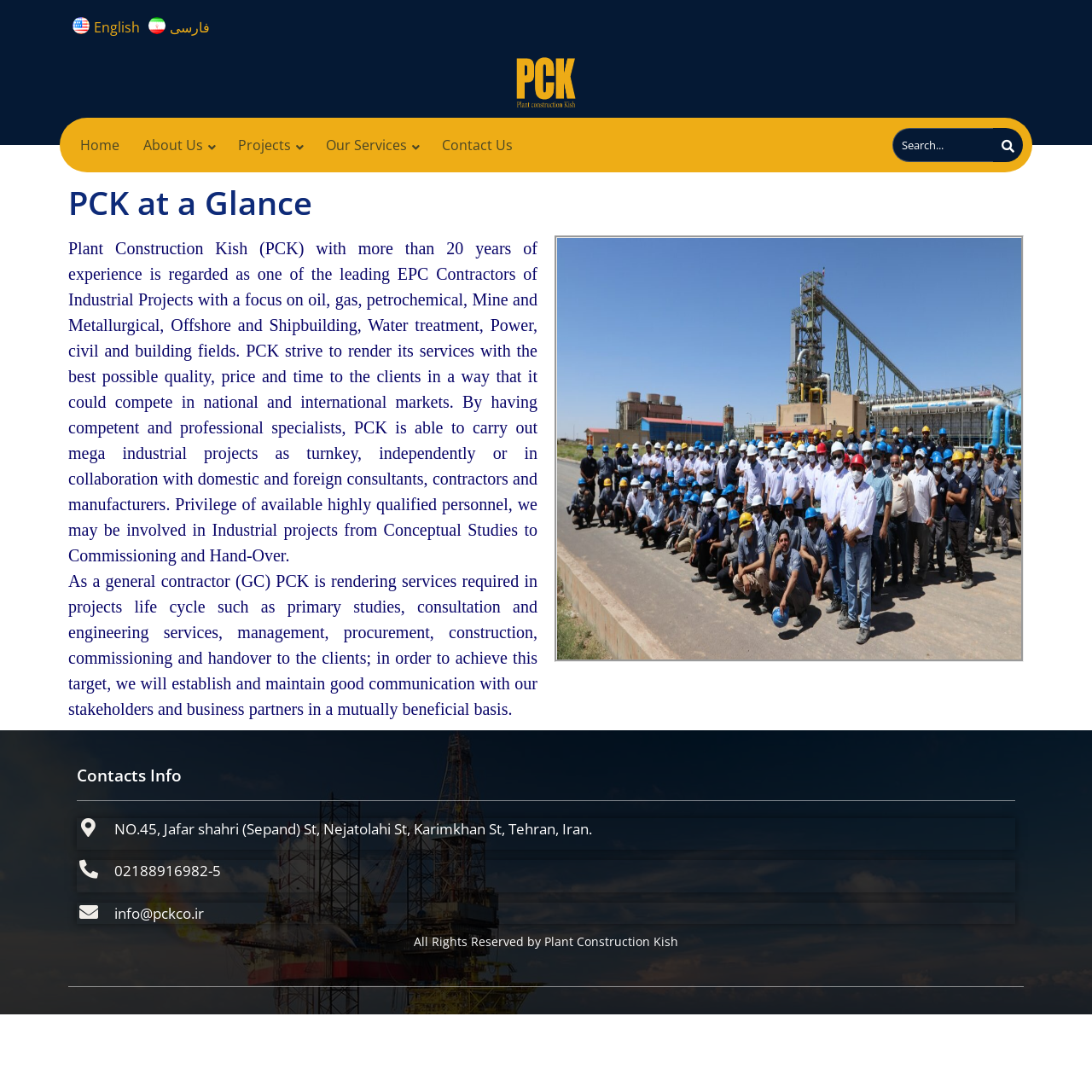Extract the bounding box coordinates for the UI element described by the text: "فارسی". The coordinates should be in the form of [left, top, right, bottom] with values between 0 and 1.

[0.132, 0.016, 0.196, 0.034]